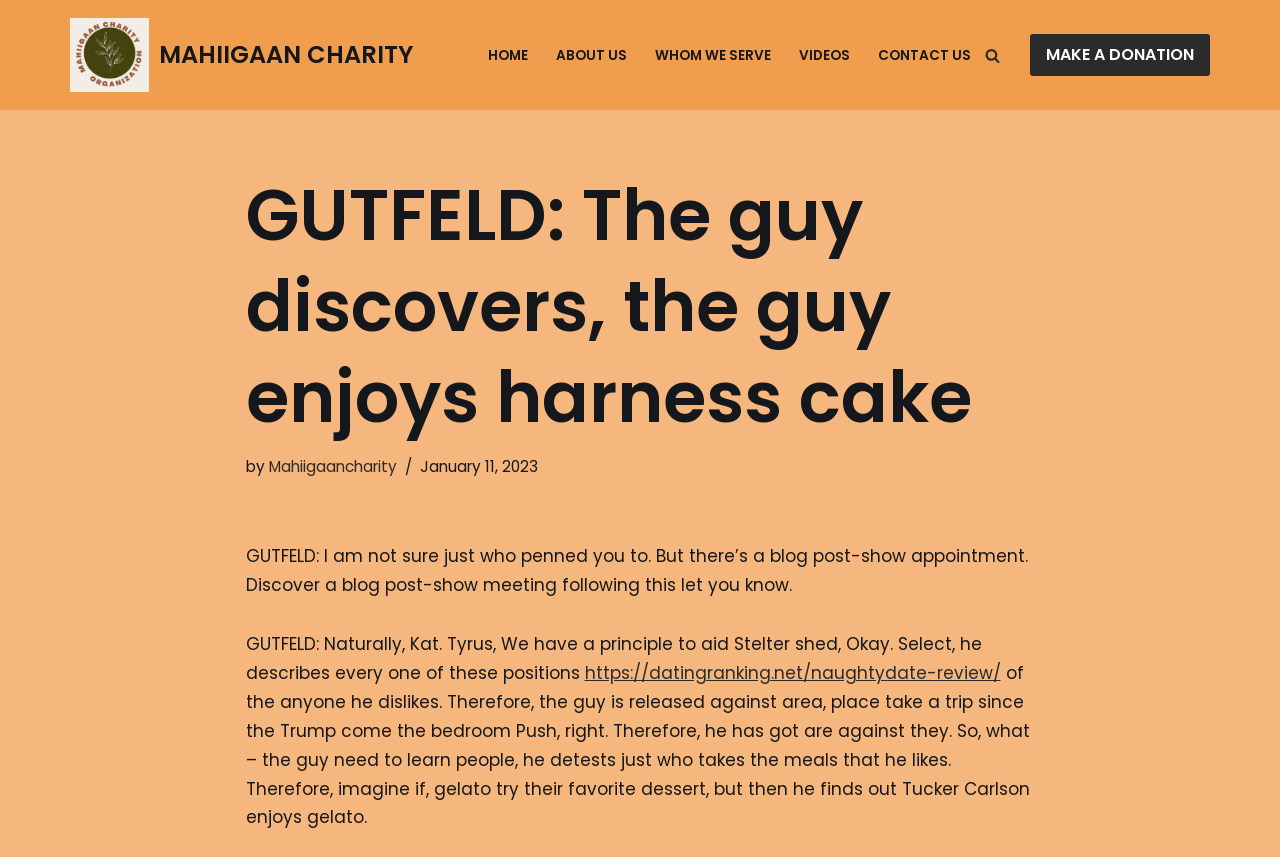Use a single word or phrase to answer this question: 
How many links are there on the webpage?

8